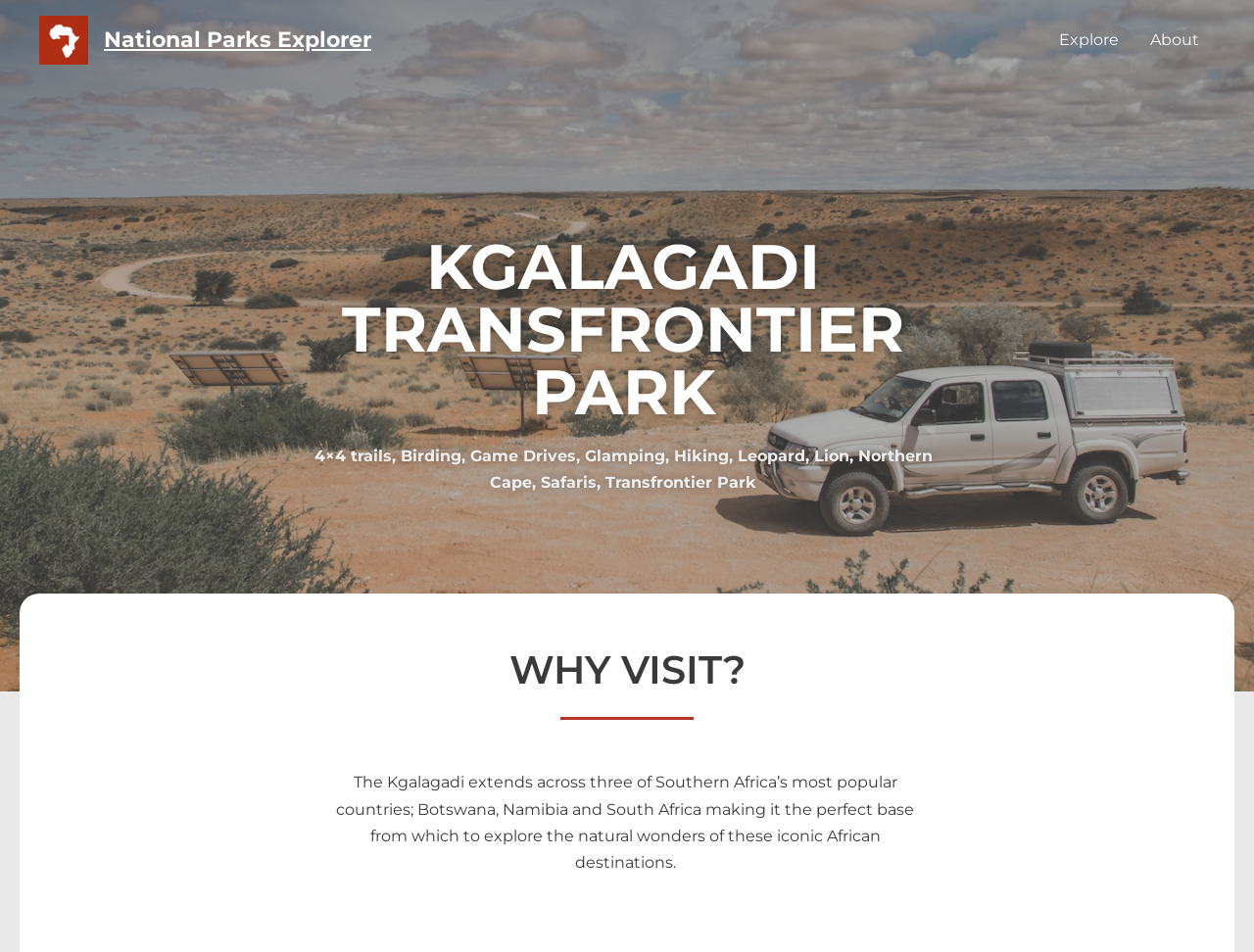What is a reason to visit Kgalagadi?
Provide a detailed and extensive answer to the question.

I inferred this answer by reading the text 'The Kgalagadi extends across three of Southern Africa’s most popular countries; Botswana, Namibia and South Africa making it the perfect base from which to explore the natural wonders of these iconic African destinations.' which provides a reason to visit the park.